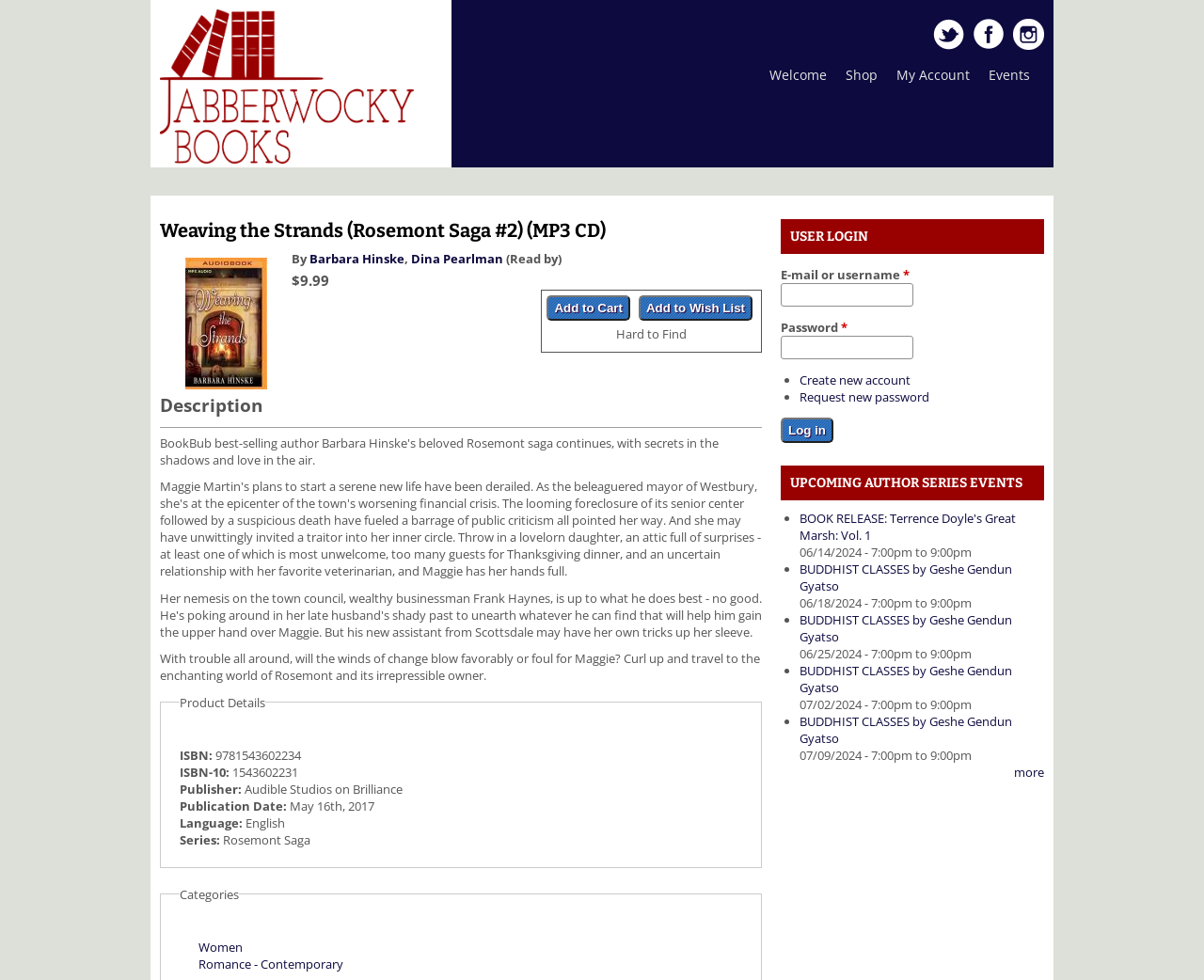Extract the bounding box coordinates for the HTML element that matches this description: "Add to Wish List". The coordinates should be four float numbers between 0 and 1, i.e., [left, top, right, bottom].

[0.53, 0.301, 0.625, 0.327]